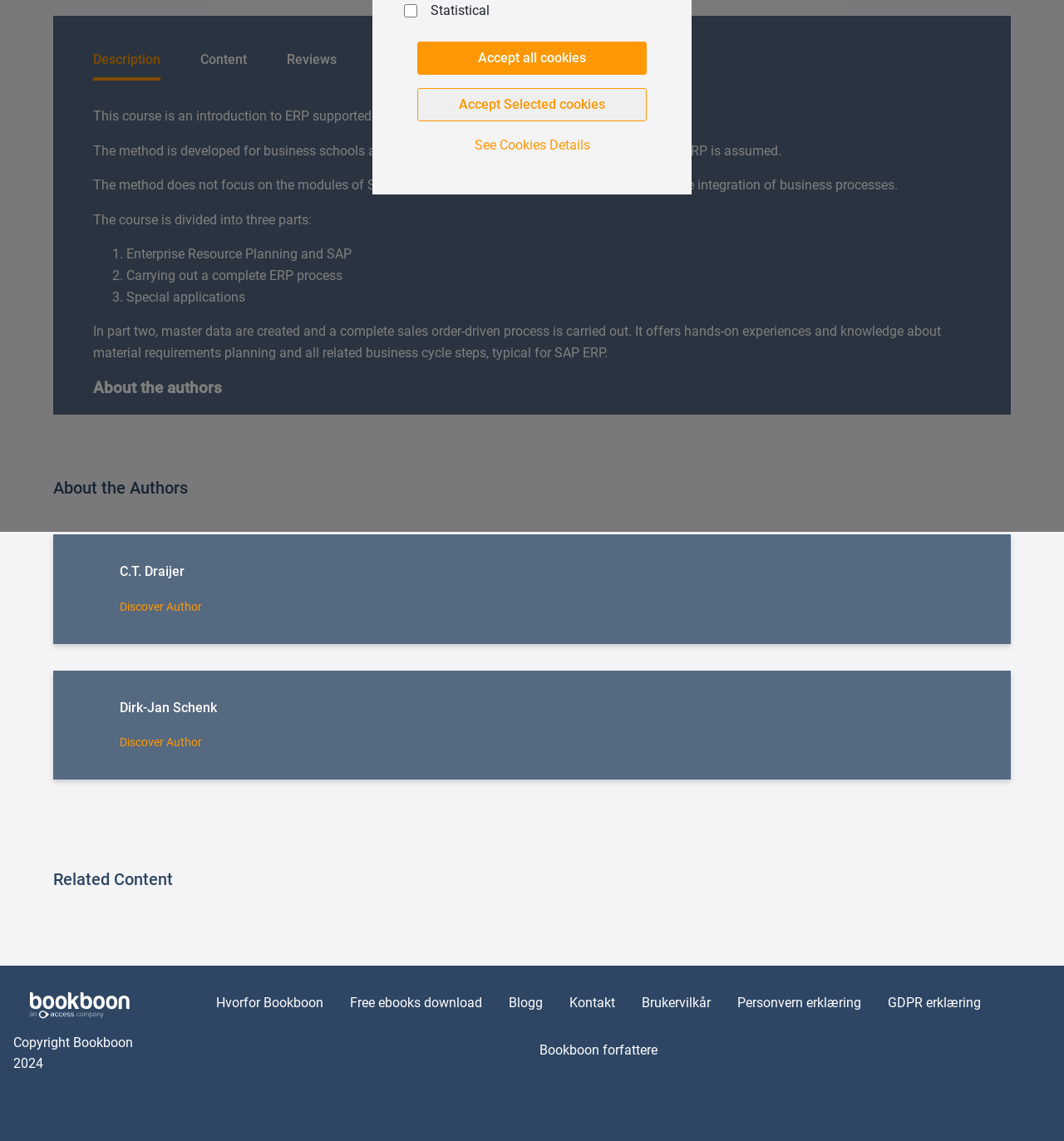Given the element description See Cookies Details, specify the bounding box coordinates of the corresponding UI element in the format (top-left x, top-left y, bottom-right x, bottom-right y). All values must be between 0 and 1.

[0.392, 0.118, 0.608, 0.137]